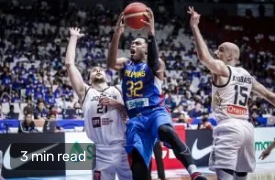Elaborate on the elements present in the image.

Action-packed moment from a recent FIBA Asia Cup Qualifiers match, featuring a player in a blue uniform (number 32) making a shooting attempt despite facing pressure from two defenders wearing white jerseys (numbers 21 and 15). The scene captures the intensity of the game, with a crowd visible in the background, highlighting the thrilling atmosphere. Accompanying the image is a note indicating a reading time of "3 min read," suggesting that the related article covers this significant moment in detail. This encounter showcases the competitive spirit of basketball in the region, exemplifying the excitement surrounding national teams like Gilas Pilipinas.